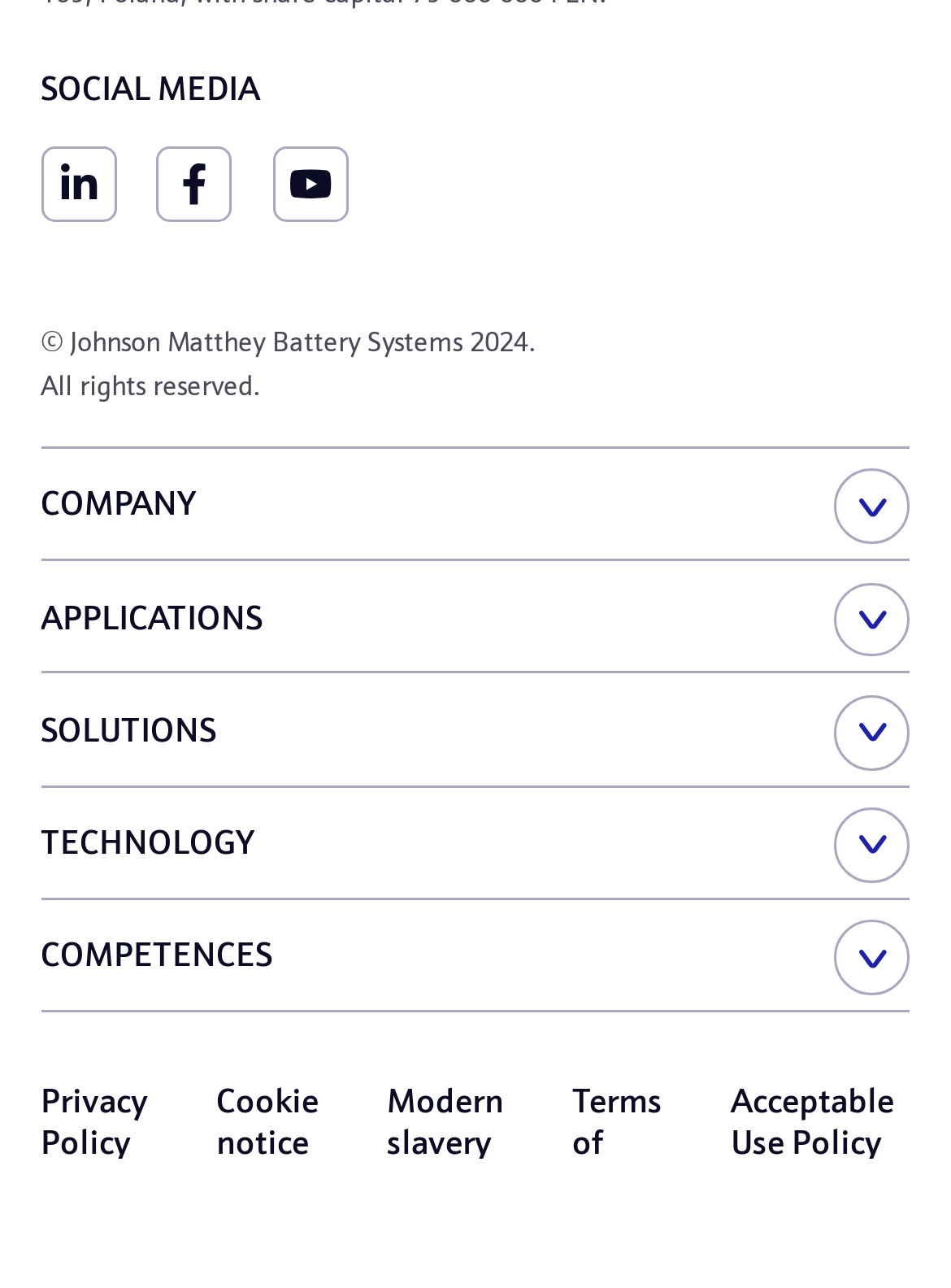What is the last link in the 'COMPANY' category?
Refer to the screenshot and respond with a concise word or phrase.

Contact